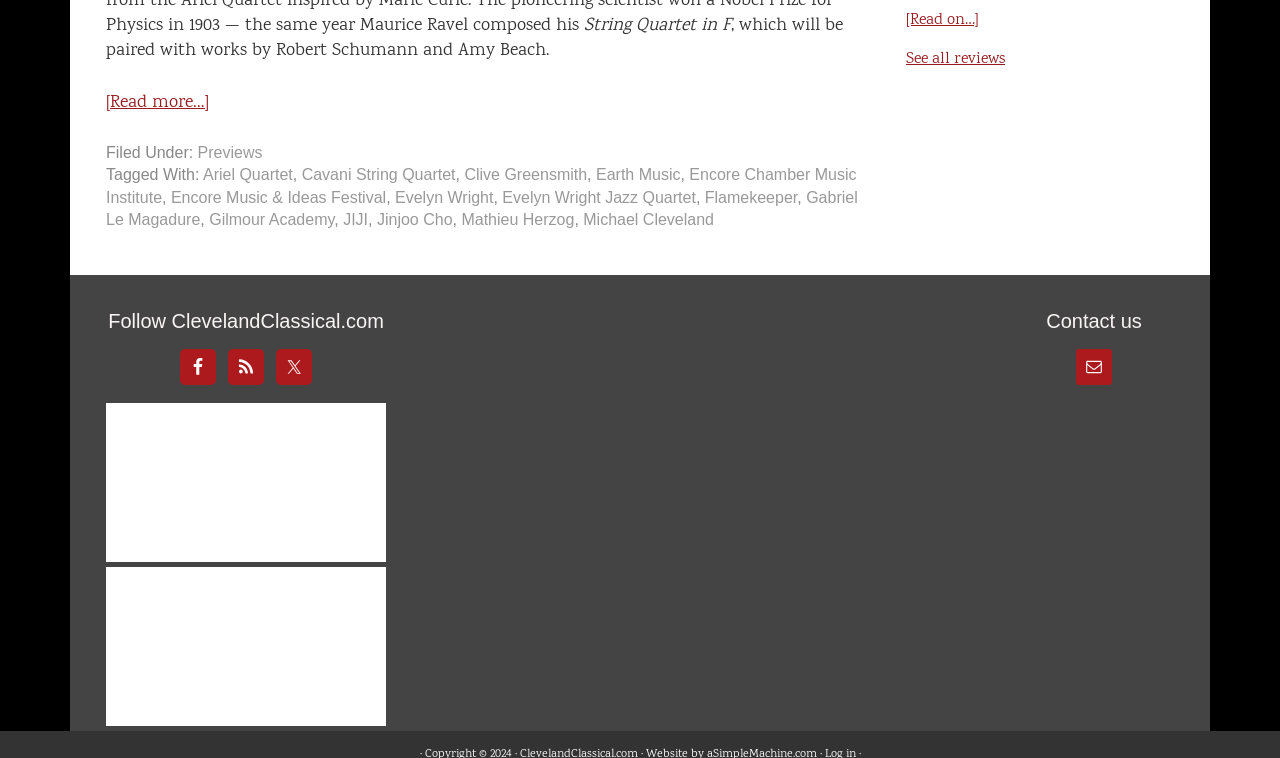Find the bounding box coordinates for the UI element whose description is: "Evelyn Wright Jazz Quartet". The coordinates should be four float numbers between 0 and 1, in the format [left, top, right, bottom].

[0.392, 0.249, 0.544, 0.271]